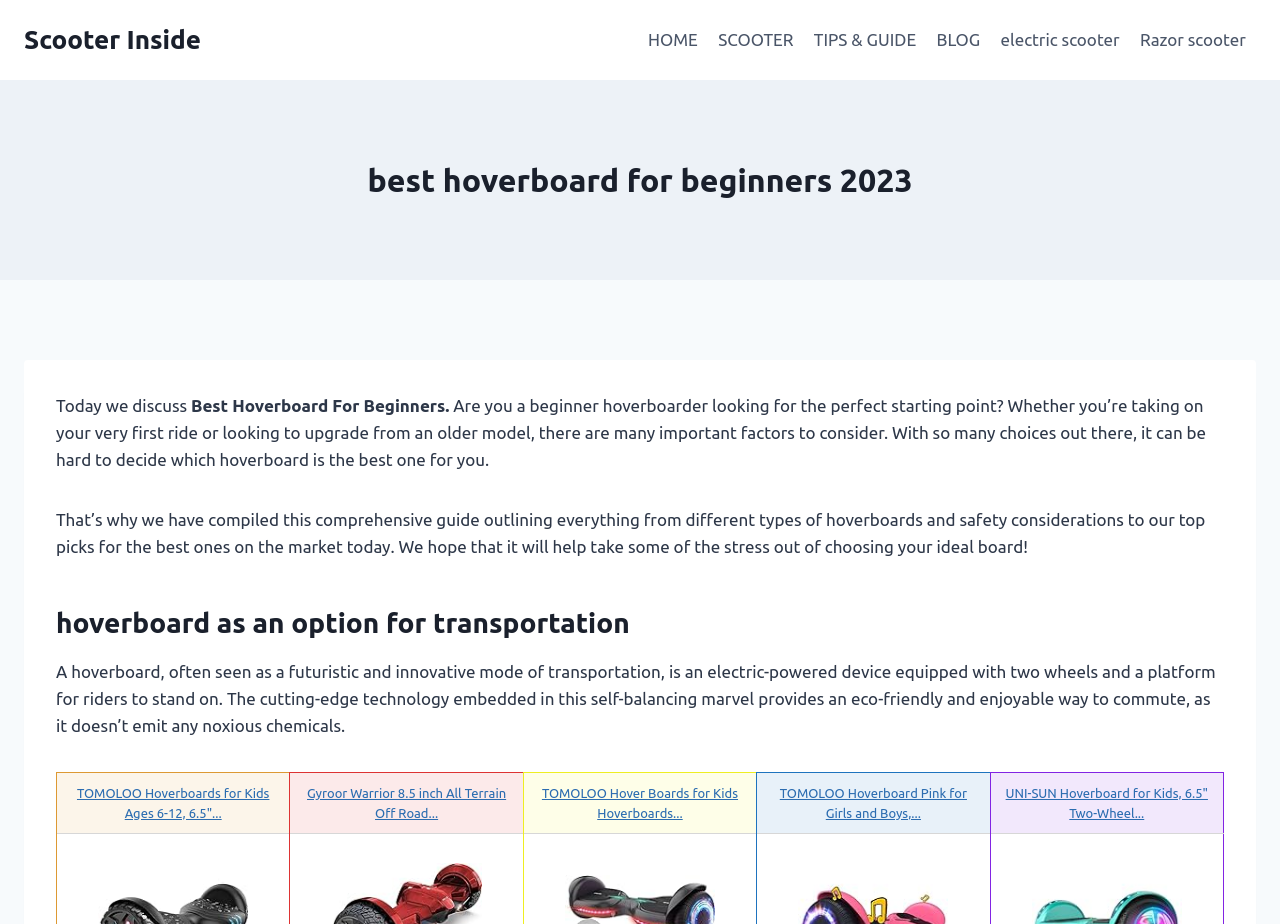How many navigation links are available?
Using the visual information, reply with a single word or short phrase.

6